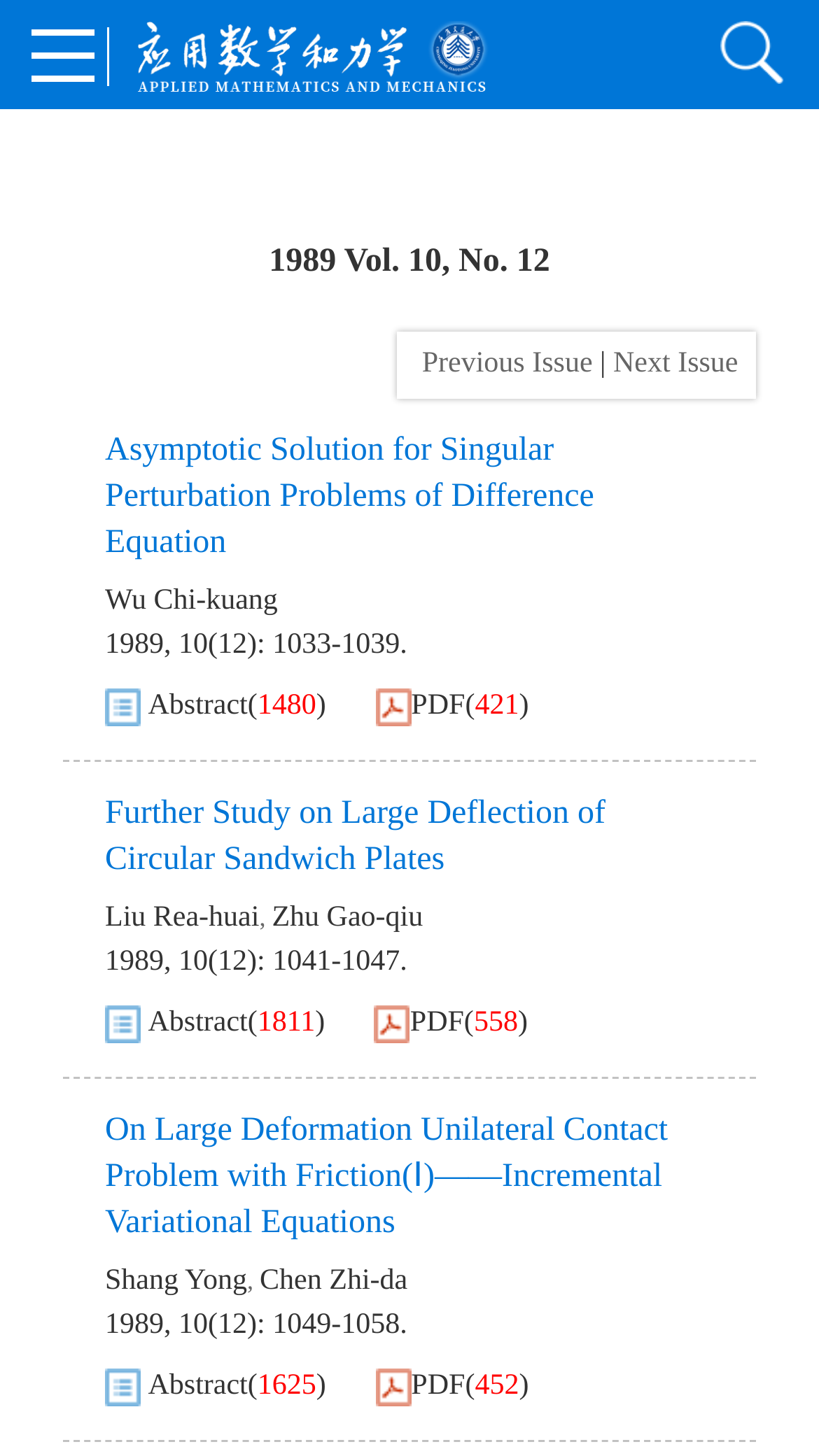Bounding box coordinates are specified in the format (top-left x, top-left y, bottom-right x, bottom-right y). All values are floating point numbers bounded between 0 and 1. Please provide the bounding box coordinate of the region this sentence describes: PDF

[0.502, 0.471, 0.568, 0.5]